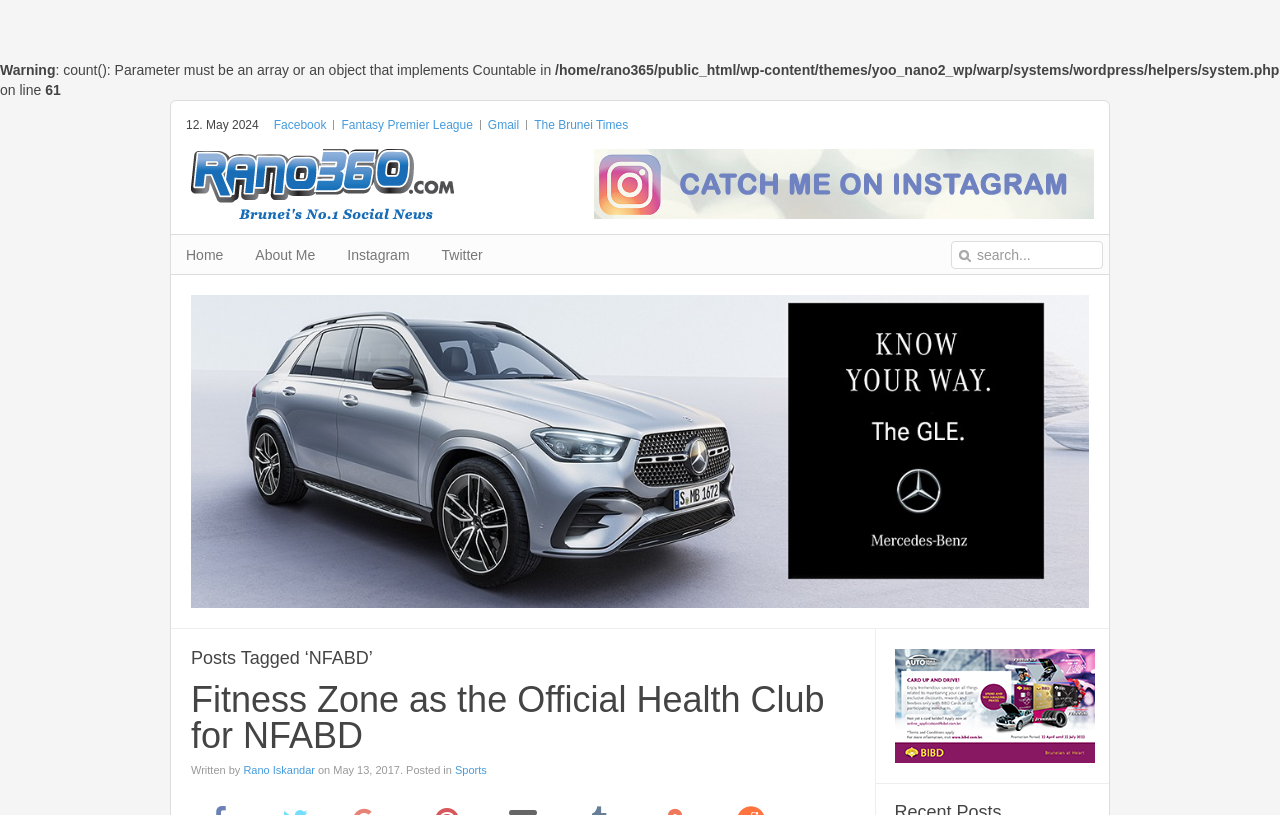Give a concise answer using one word or a phrase to the following question:
How many social media links are displayed at the top of the webpage?

4